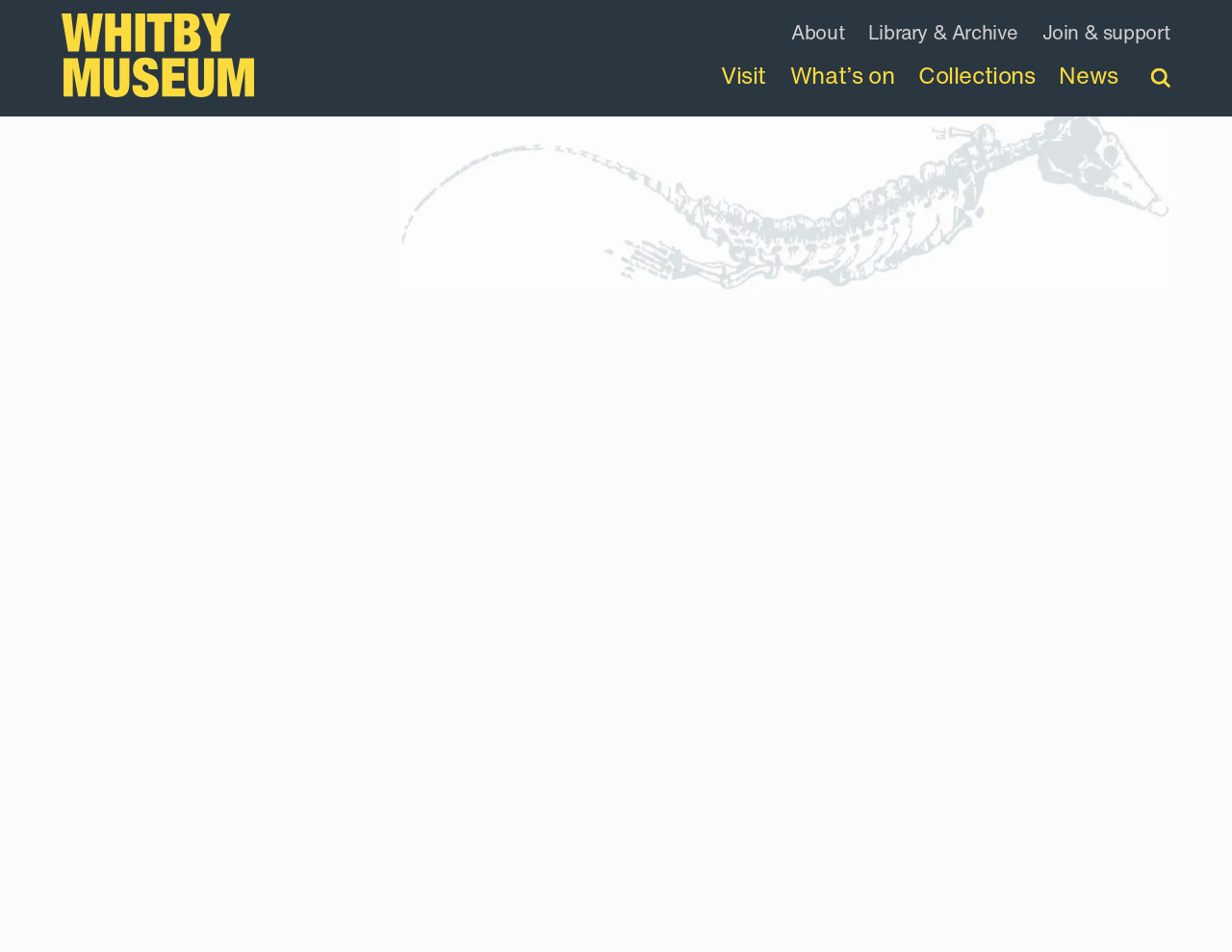Analyze the image and deliver a detailed answer to the question: How many pagination links are there?

There are 2 pagination links, which are '1' and '2', located at the bottom of the webpage, allowing users to navigate through the content.